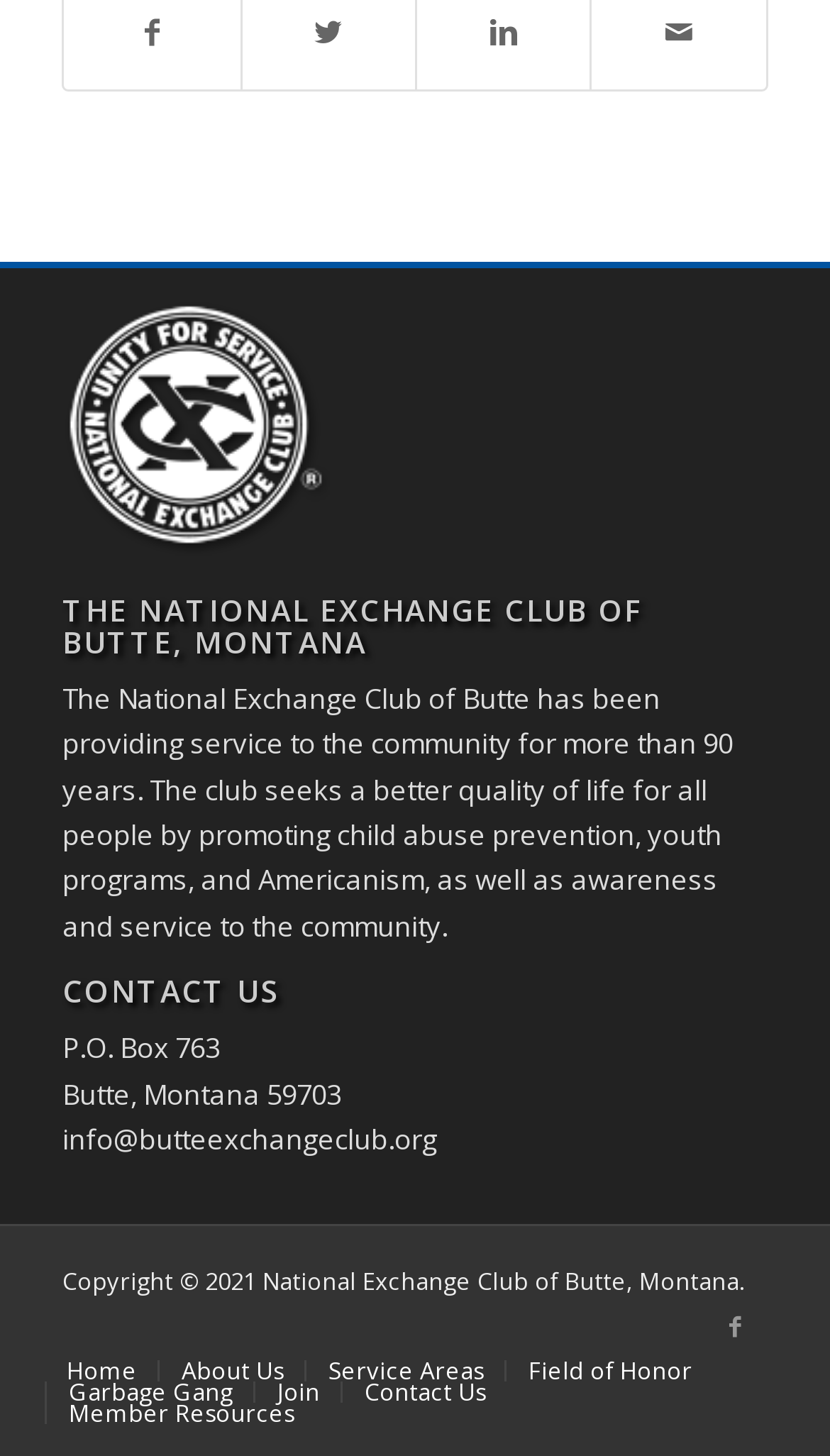Identify the bounding box of the UI element described as follows: "Member Resources". Provide the coordinates as four float numbers in the range of 0 to 1 [left, top, right, bottom].

[0.083, 0.959, 0.354, 0.981]